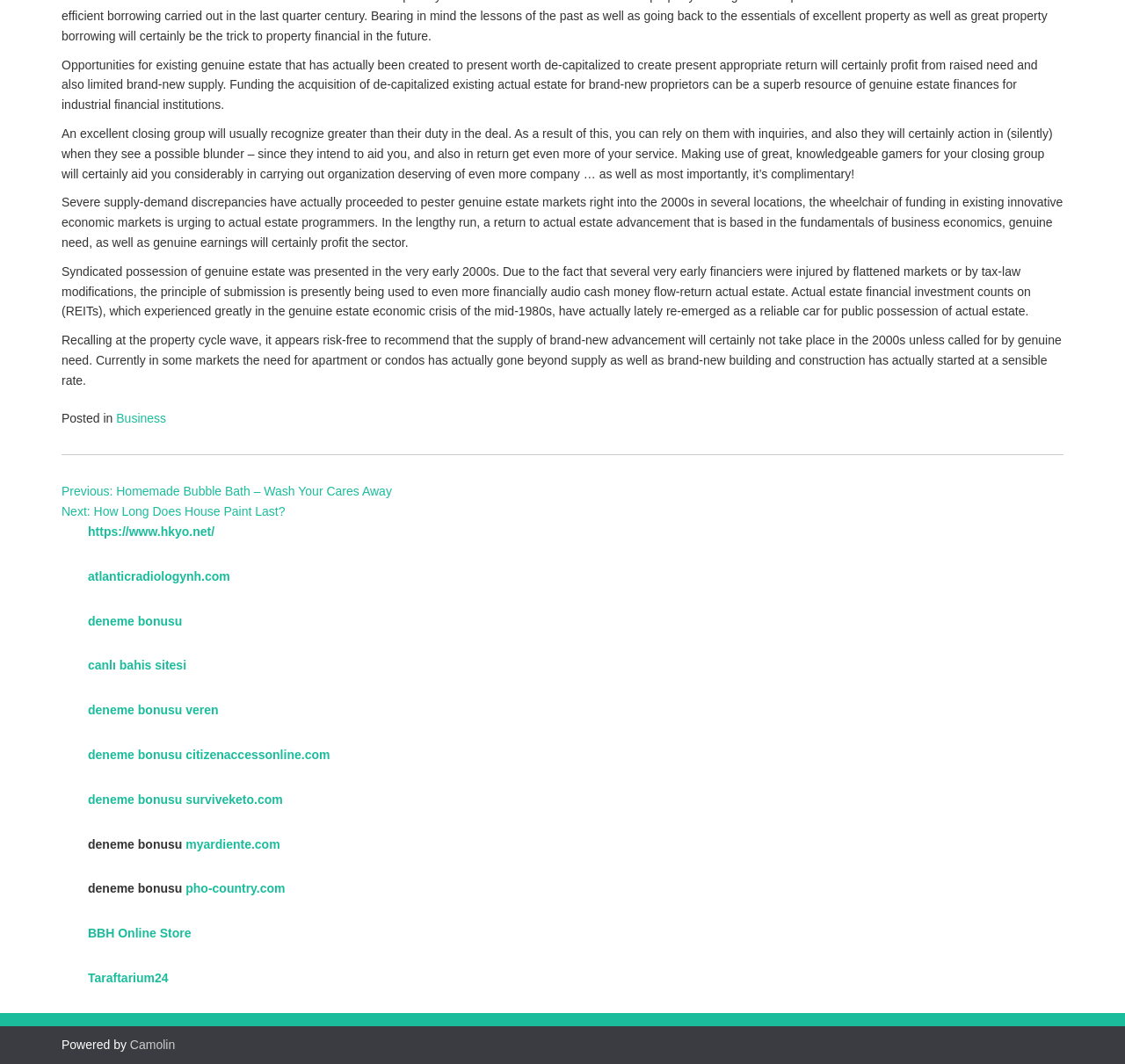Using the element description: "deneme bonusu", determine the bounding box coordinates. The coordinates should be in the format [left, top, right, bottom], with values between 0 and 1.

[0.078, 0.577, 0.162, 0.59]